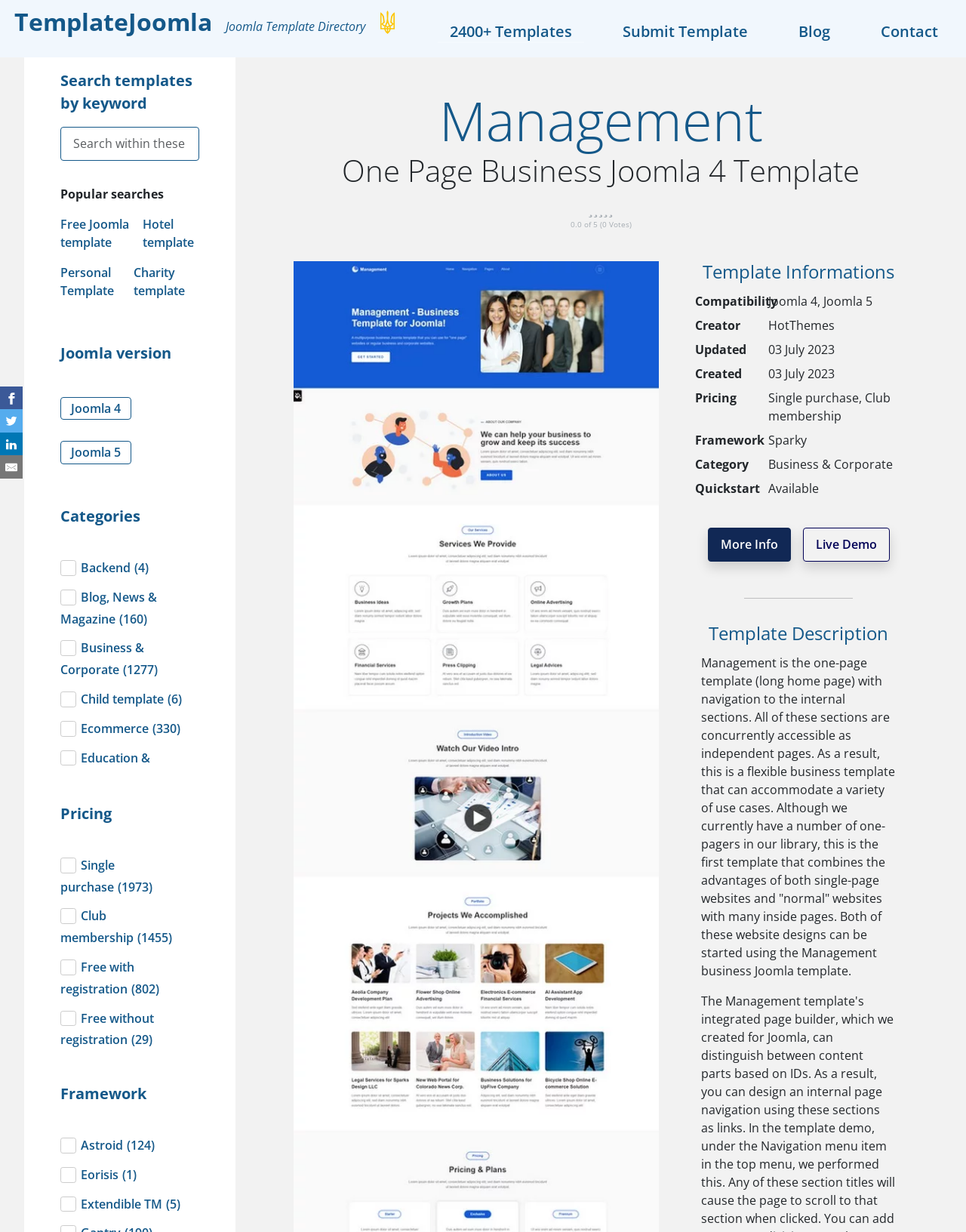Locate the bounding box coordinates of the UI element described by: "Eorisis(1)". Provide the coordinates as four float numbers between 0 and 1, formatted as [left, top, right, bottom].

[0.062, 0.947, 0.141, 0.96]